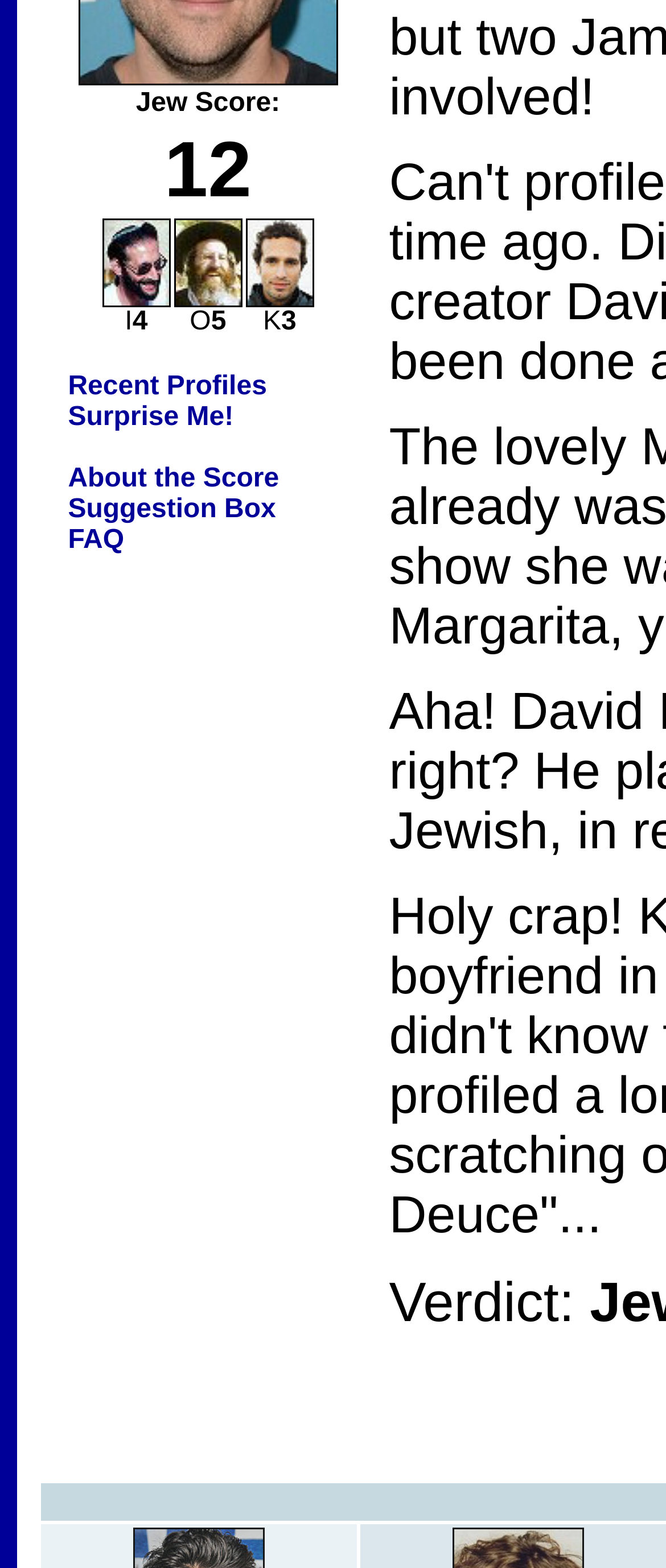Determine the bounding box coordinates of the UI element described by: "Suggestion Box".

[0.102, 0.316, 0.414, 0.334]